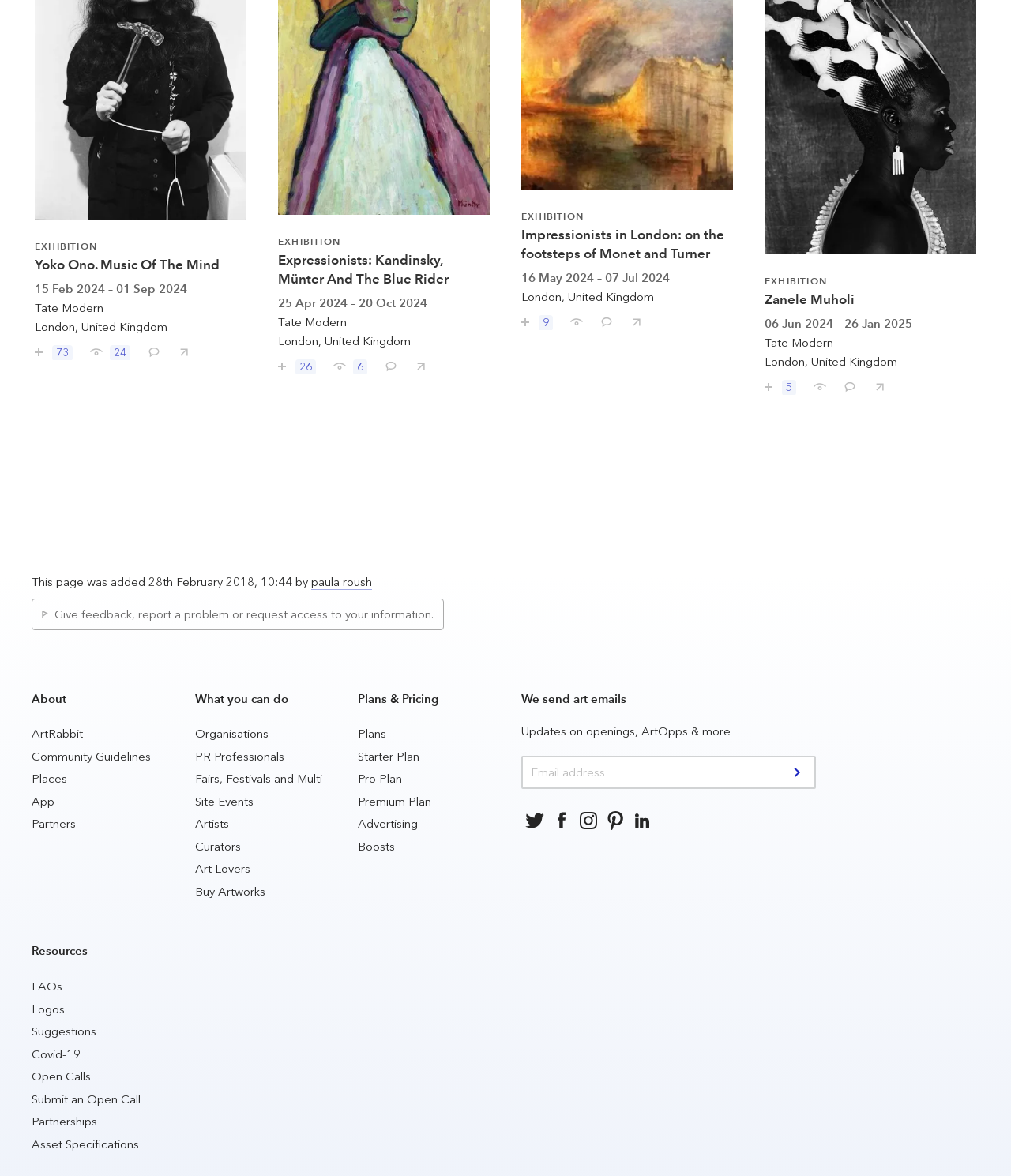Respond to the question below with a single word or phrase:
What is the name of the first art piece?

Yoko Ono. Music Of The Mind